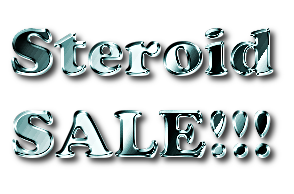Describe the image with as much detail as possible.

The image prominently displays the text "Steroid SALE!!!" in a bold, shiny, metallic font, conveying a sense of urgency and excitement about a promotional offer. The design suggests a focus on anabolic steroids, likely aimed at athletes and fitness enthusiasts looking to enhance their performance or physique. The dramatic presentation emphasizes the sale aspect, enticing potential customers to take action and explore available products. This image is likely part of a marketing effort for an online platform specializing in steroids, showcasing special discounts or deals to attract attention.